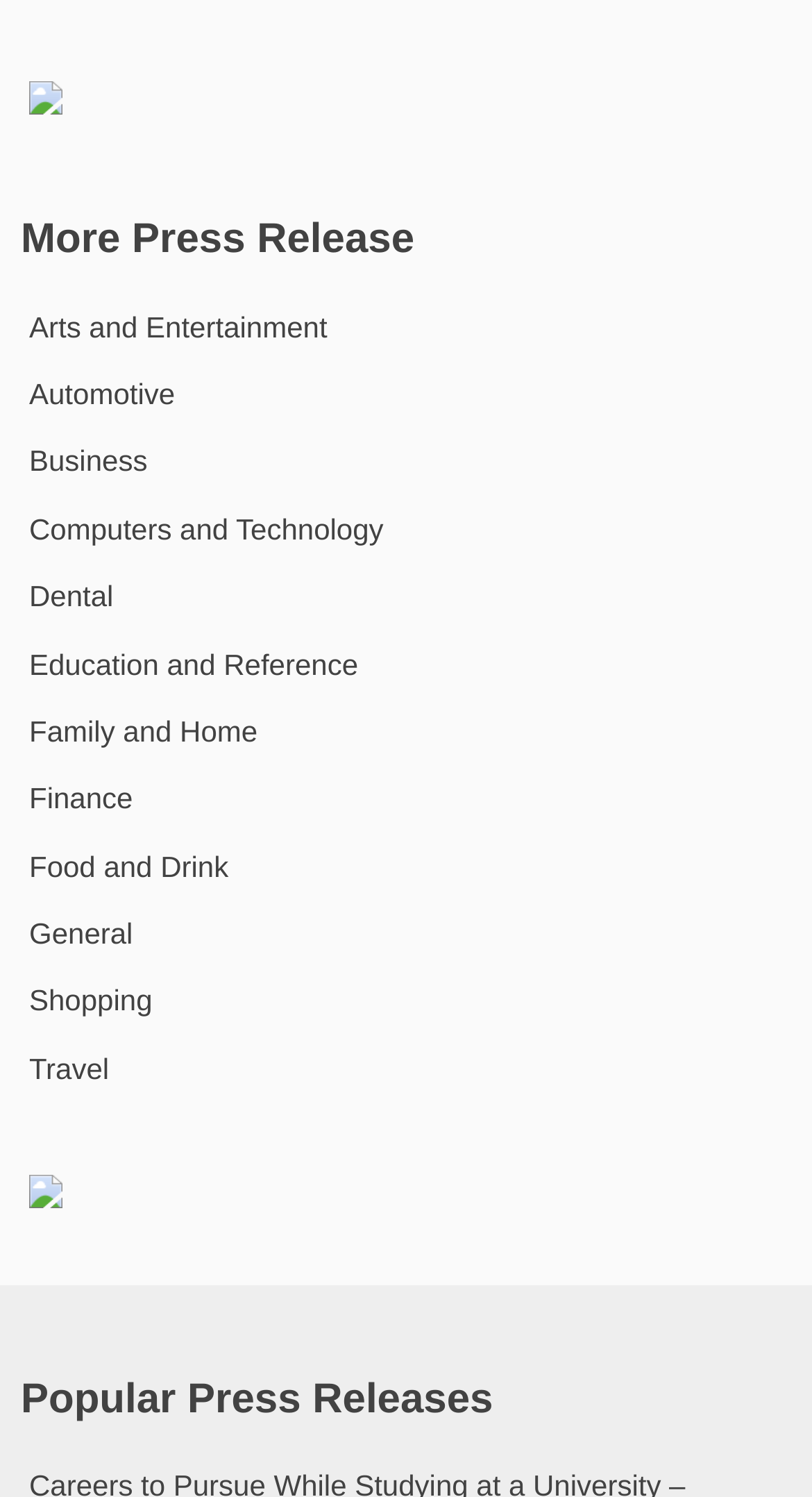Identify the bounding box of the UI element that matches this description: "Finance".

[0.036, 0.522, 0.164, 0.544]